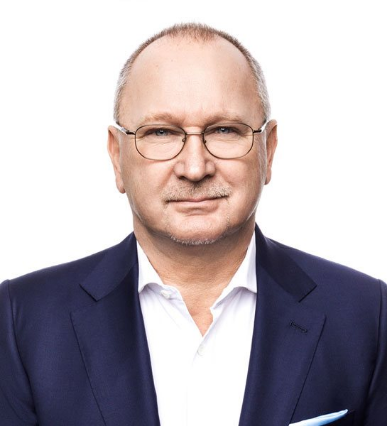Utilize the information from the image to answer the question in detail:
What is Christian Rudolph's role in the company?

According to the image, Christian Rudolph is one of the Managing Directors, which means he is a key figure in the management team, guiding the company.